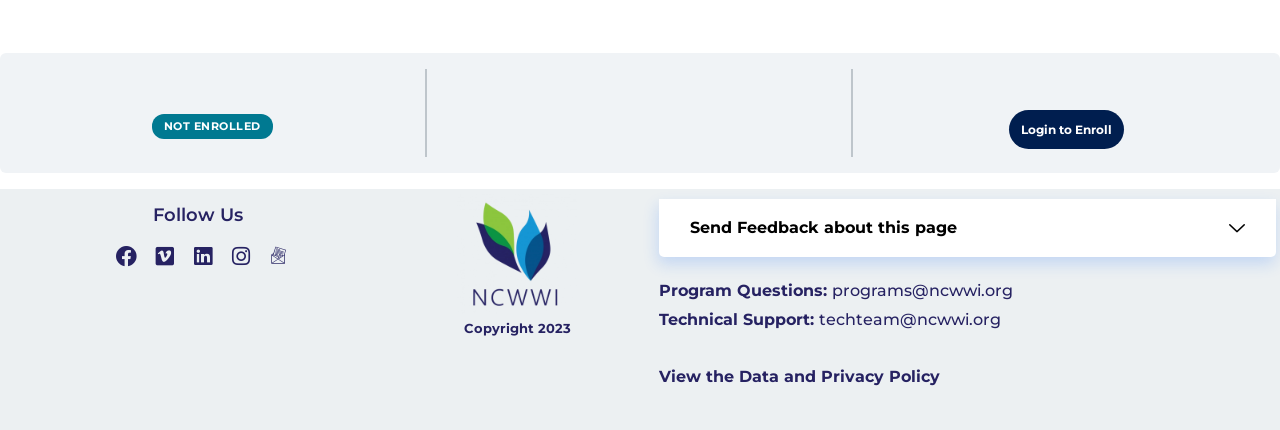Please find the bounding box coordinates of the element that must be clicked to perform the given instruction: "Click on Login to Enroll". The coordinates should be four float numbers from 0 to 1, i.e., [left, top, right, bottom].

[0.788, 0.255, 0.878, 0.345]